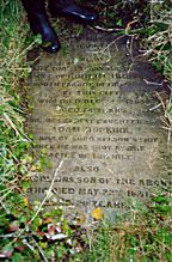Paint a vivid picture with your words by describing the image in detail.

The image features a weathered grave memorial stone located in the old York Cemetery. The inscription honors Adam Hopkirk, who served alongside Lord Nelson during the Battle of the Nile in 1798. The text highlights his military history, noting that he was shot during the battle, and includes a touching tribute to Collins, his son. The stone's inscription is notably well-preserved, contrasting with the surrounding overgrown grass, indicative of the memorial's significance amidst the passage of time. This photo serves as a poignant reminder of the sacrifices made during historic naval conflicts.